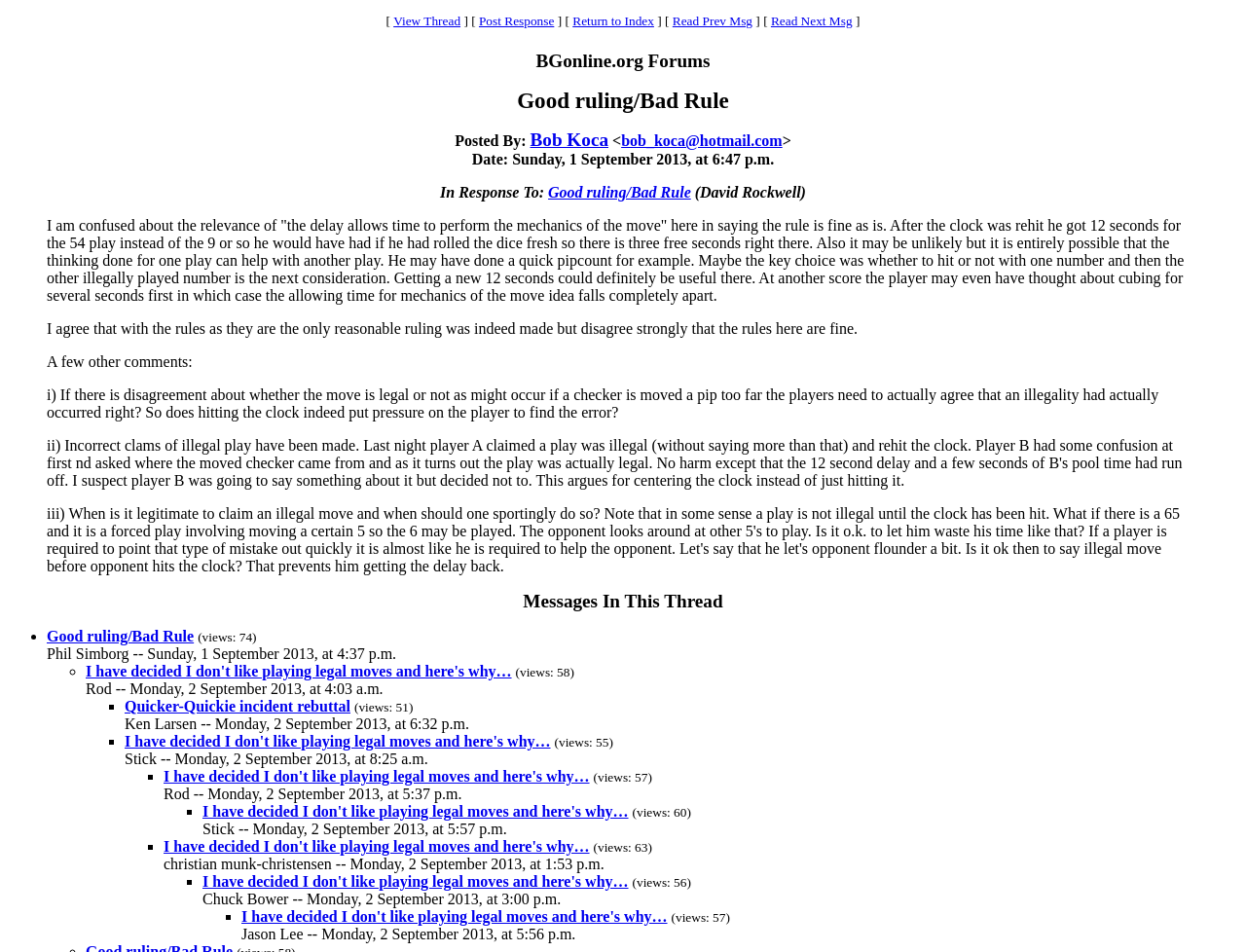How many views does the message 'Good ruling/Bad Rule' have?
Please analyze the image and answer the question with as much detail as possible.

I looked at the list of messages and found the message 'Good ruling/Bad Rule'. The number of views for this message is listed as '74'.